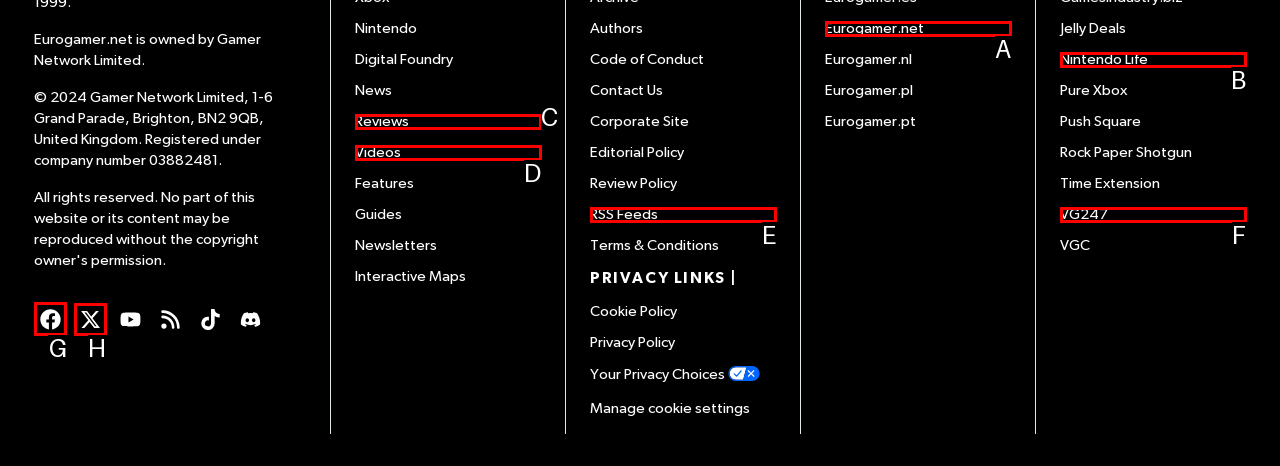Which lettered option should I select to achieve the task: Check us out on Facebook according to the highlighted elements in the screenshot?

G